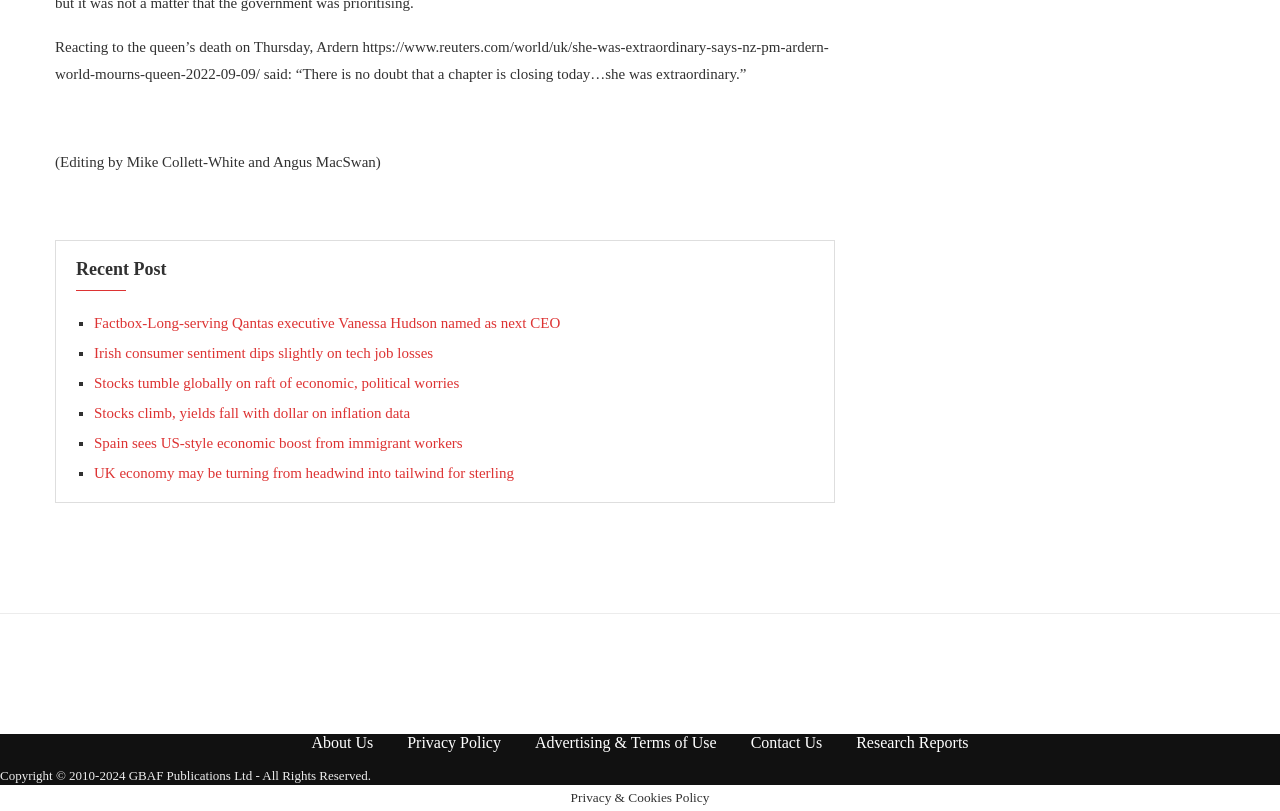Answer the question with a single word or phrase: 
What is the purpose of the links at the bottom of the page?

Navigation